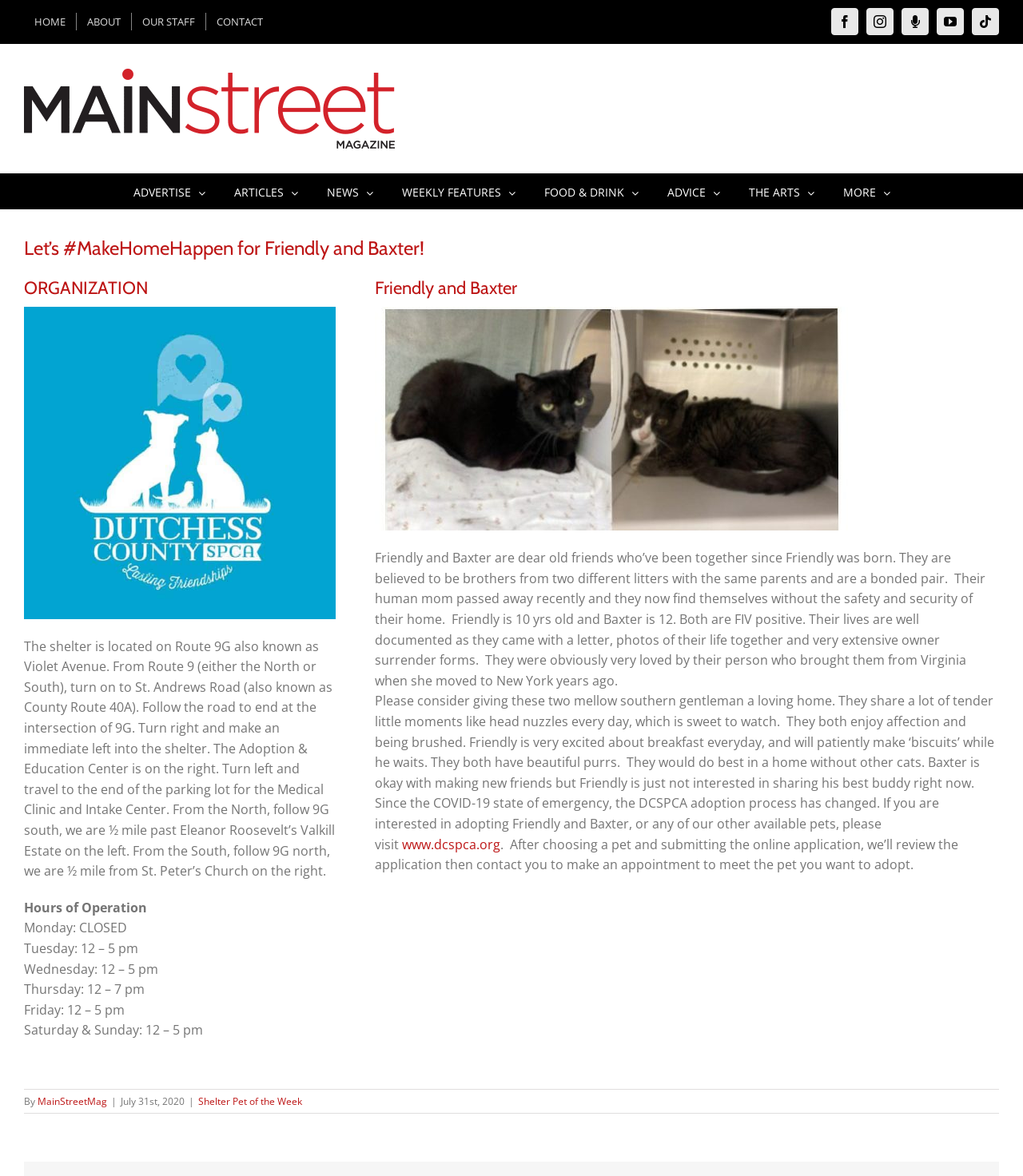Provide the bounding box coordinates in the format (top-left x, top-left y, bottom-right x, bottom-right y). All values are floating point numbers between 0 and 1. Determine the bounding box coordinate of the UI element described as: OUR STAFF

[0.129, 0.011, 0.201, 0.026]